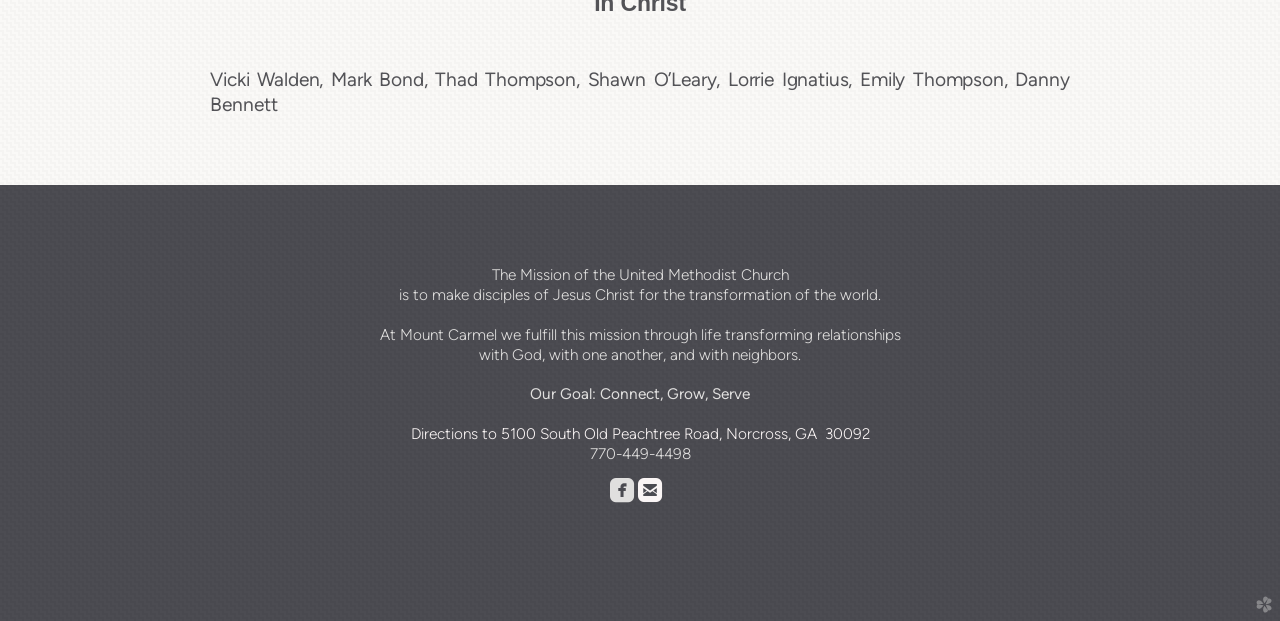Using the information in the image, give a comprehensive answer to the question: 
What is the phone number of Mount Carmel?

The phone number is mentioned in the footer section as '770-449-4498'.